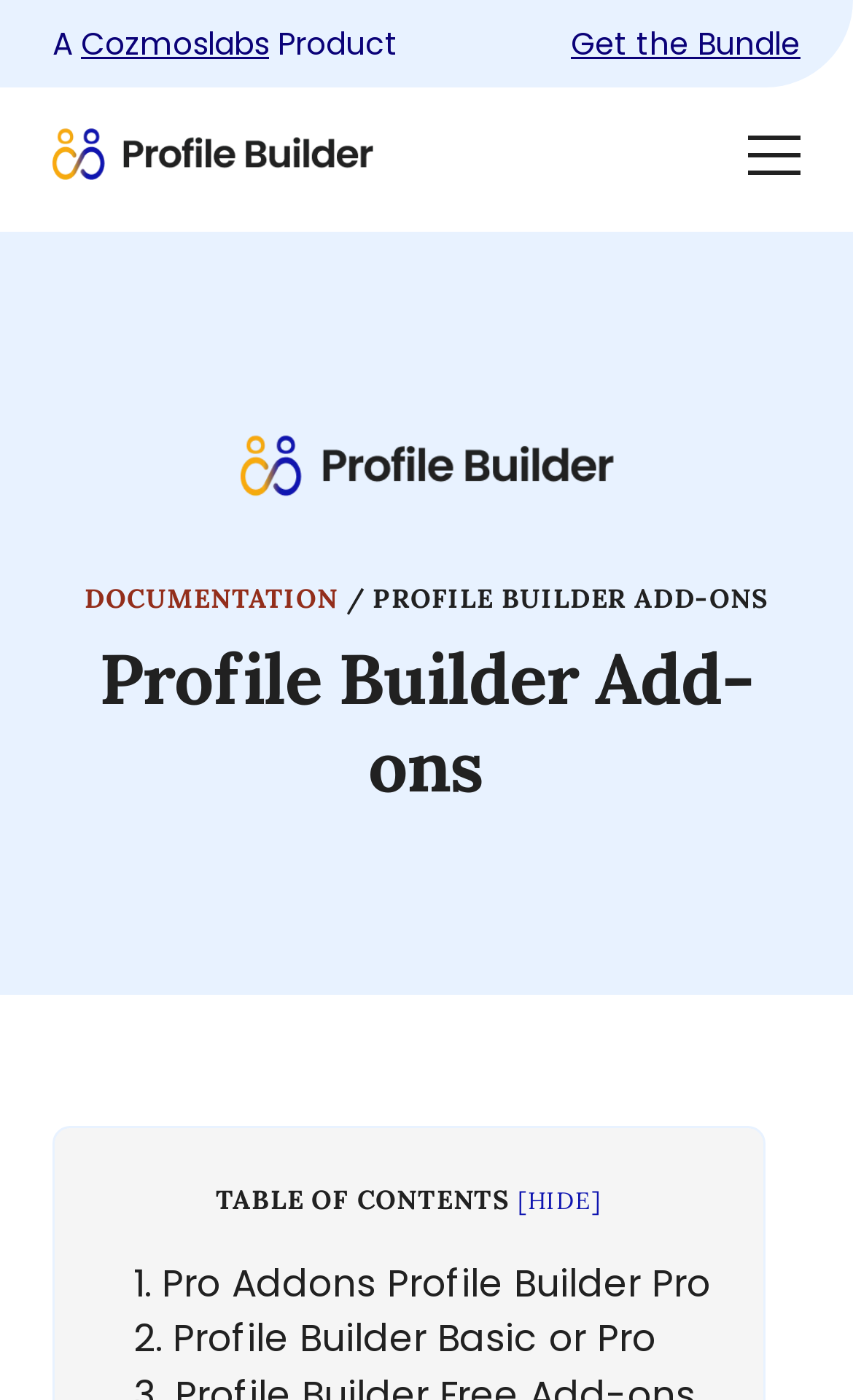How many add-ons are listed on this page?
Provide a concise answer using a single word or phrase based on the image.

At least 2